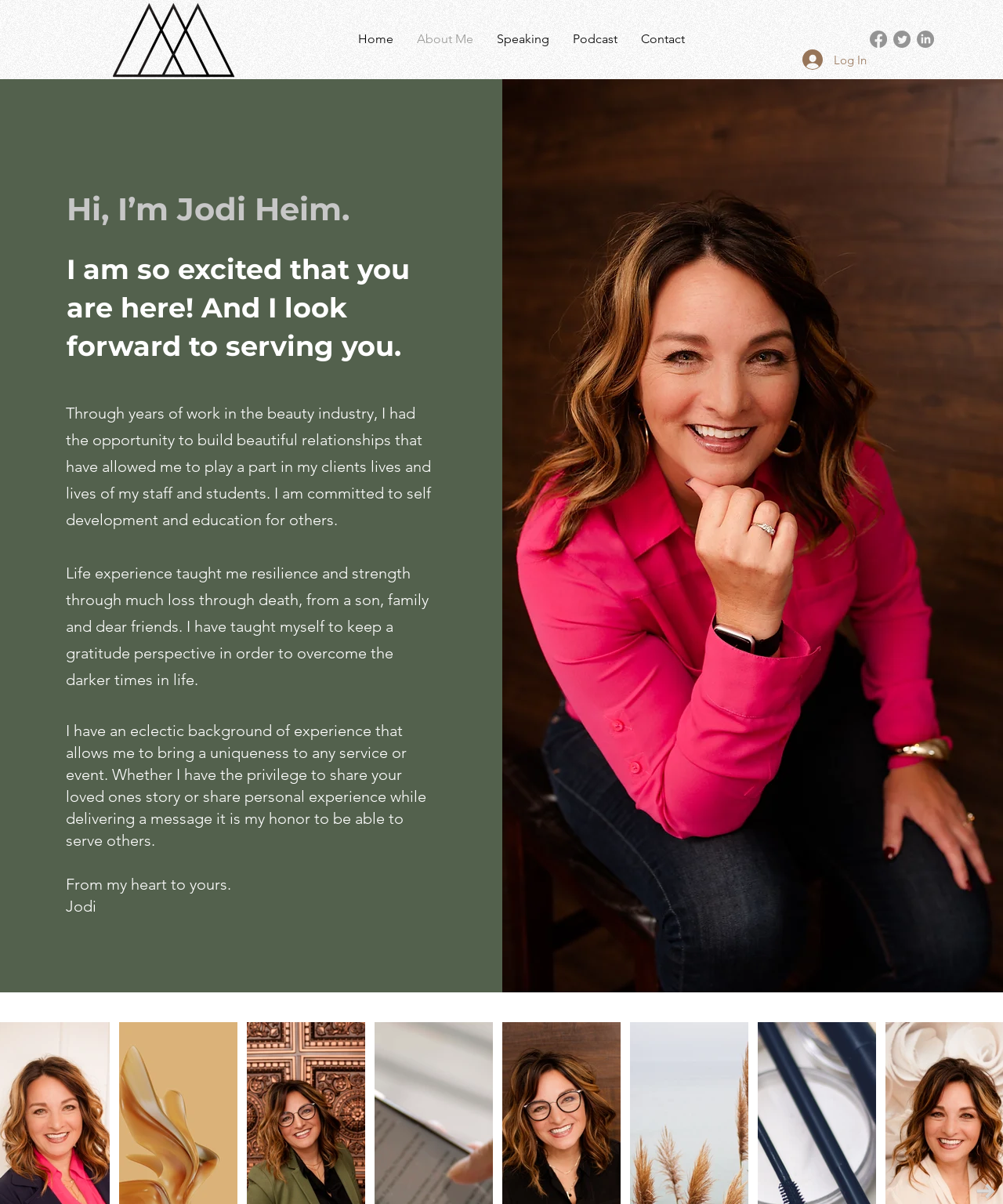What is the purpose of Jodi Heim's website?
Observe the image and answer the question with a one-word or short phrase response.

To serve others